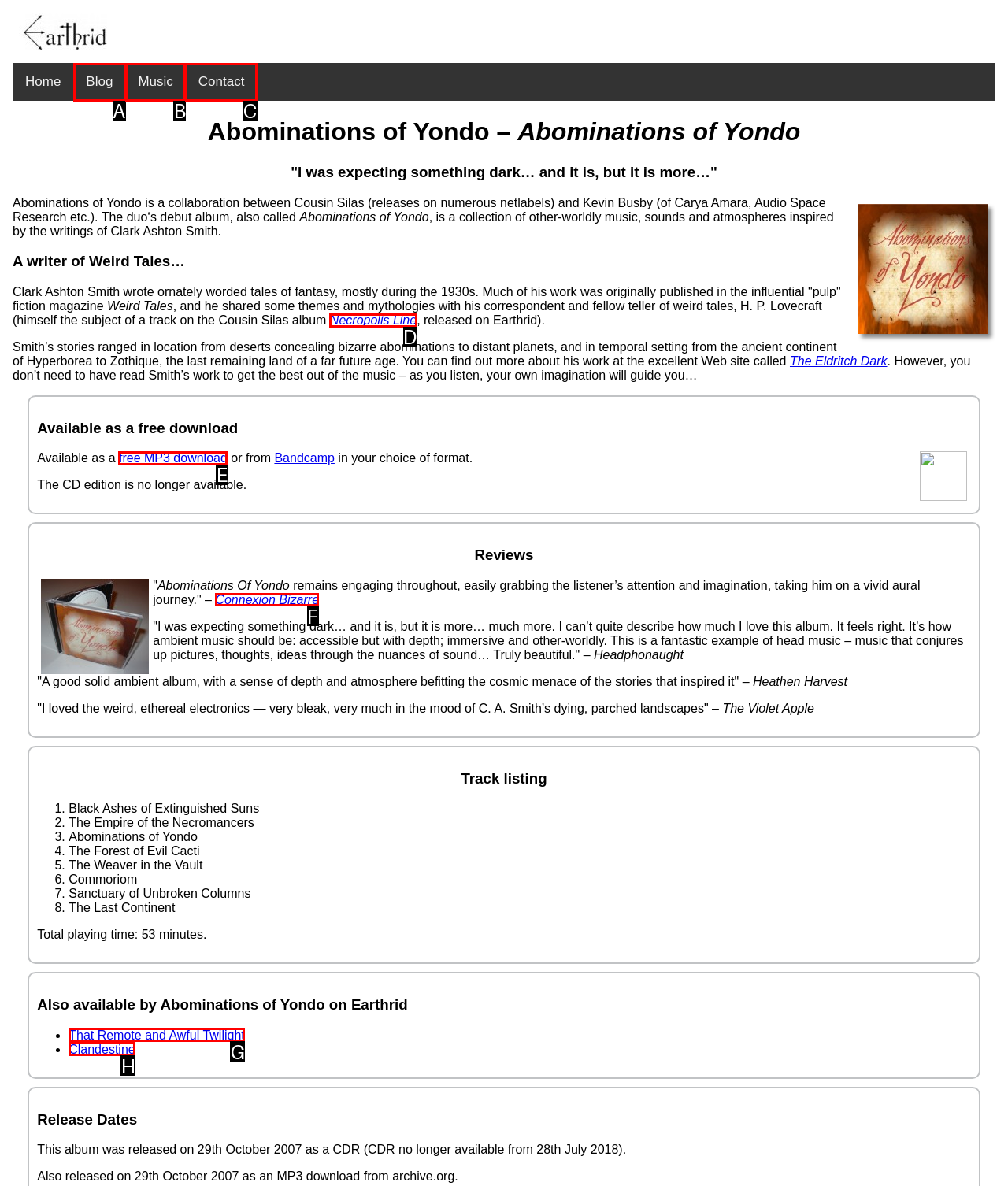Point out the specific HTML element to click to complete this task: Read reviews from Connexion Bizarre Reply with the letter of the chosen option.

F